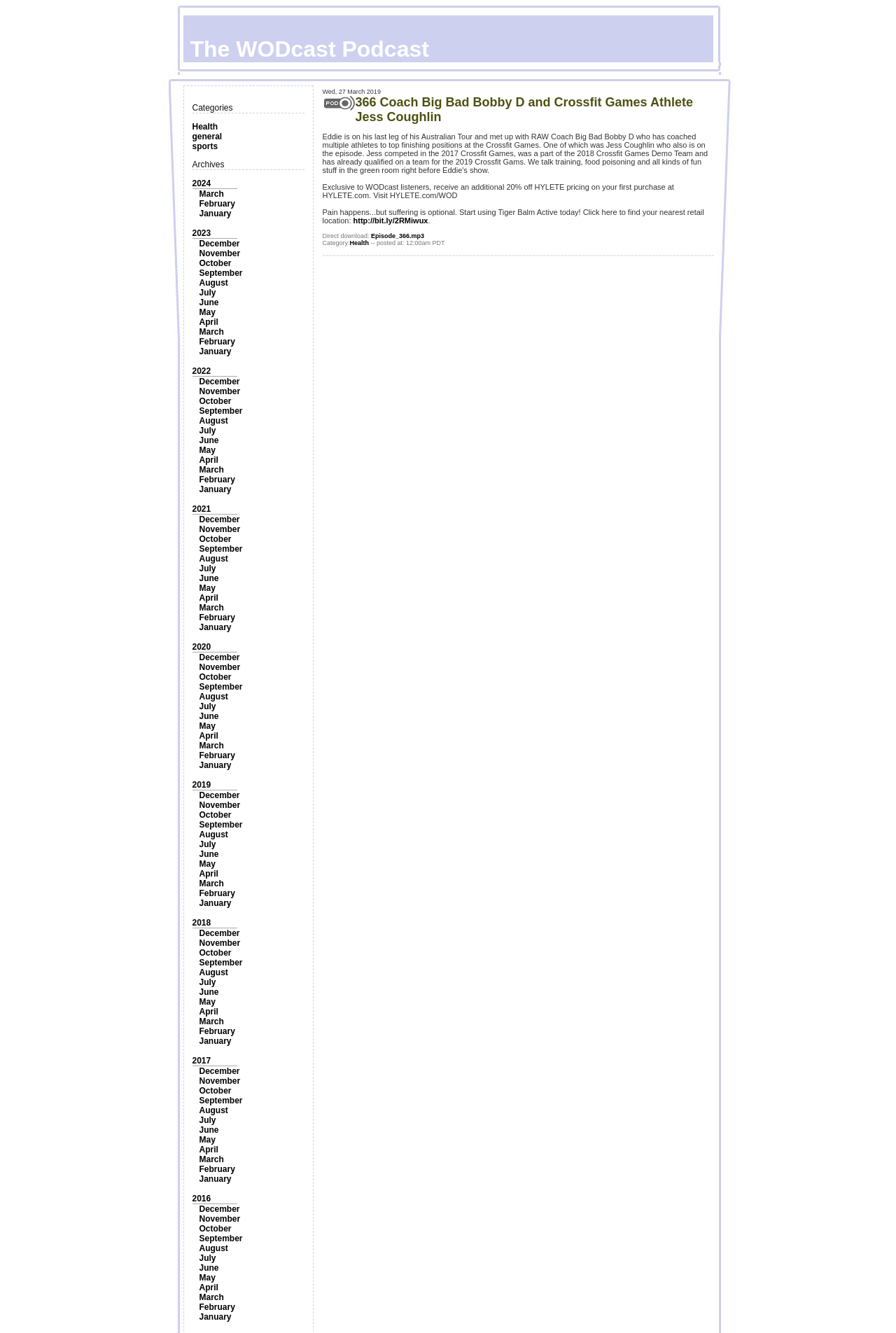Using the element description: "The WODcast Podcast", determine the bounding box coordinates. The coordinates should be in the format [left, top, right, bottom], with values between 0 and 1.

[0.181, 0.012, 0.819, 0.047]